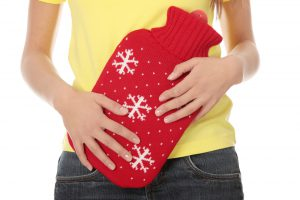Use one word or a short phrase to answer the question provided: 
What is the design on the hot water bottle?

white snowflake